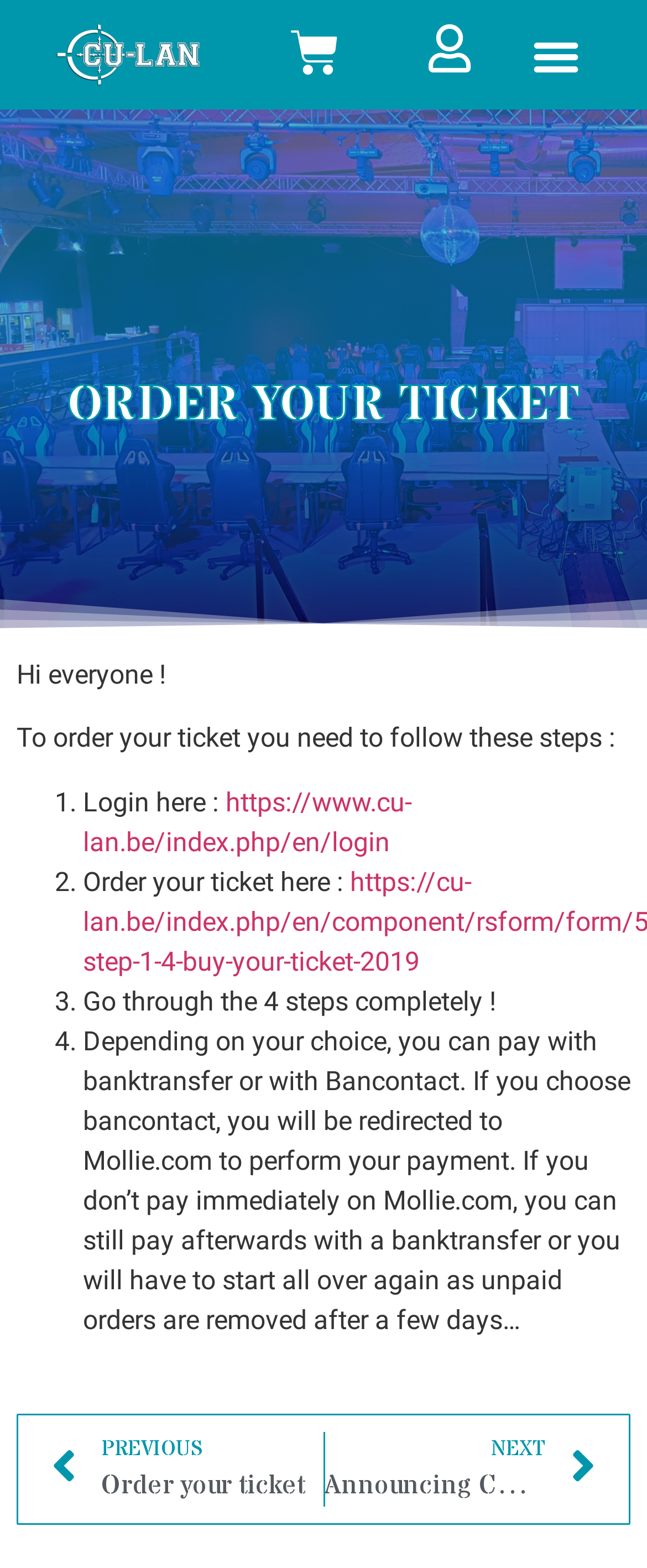Identify and extract the main heading from the webpage.

ORDER YOUR TICKET